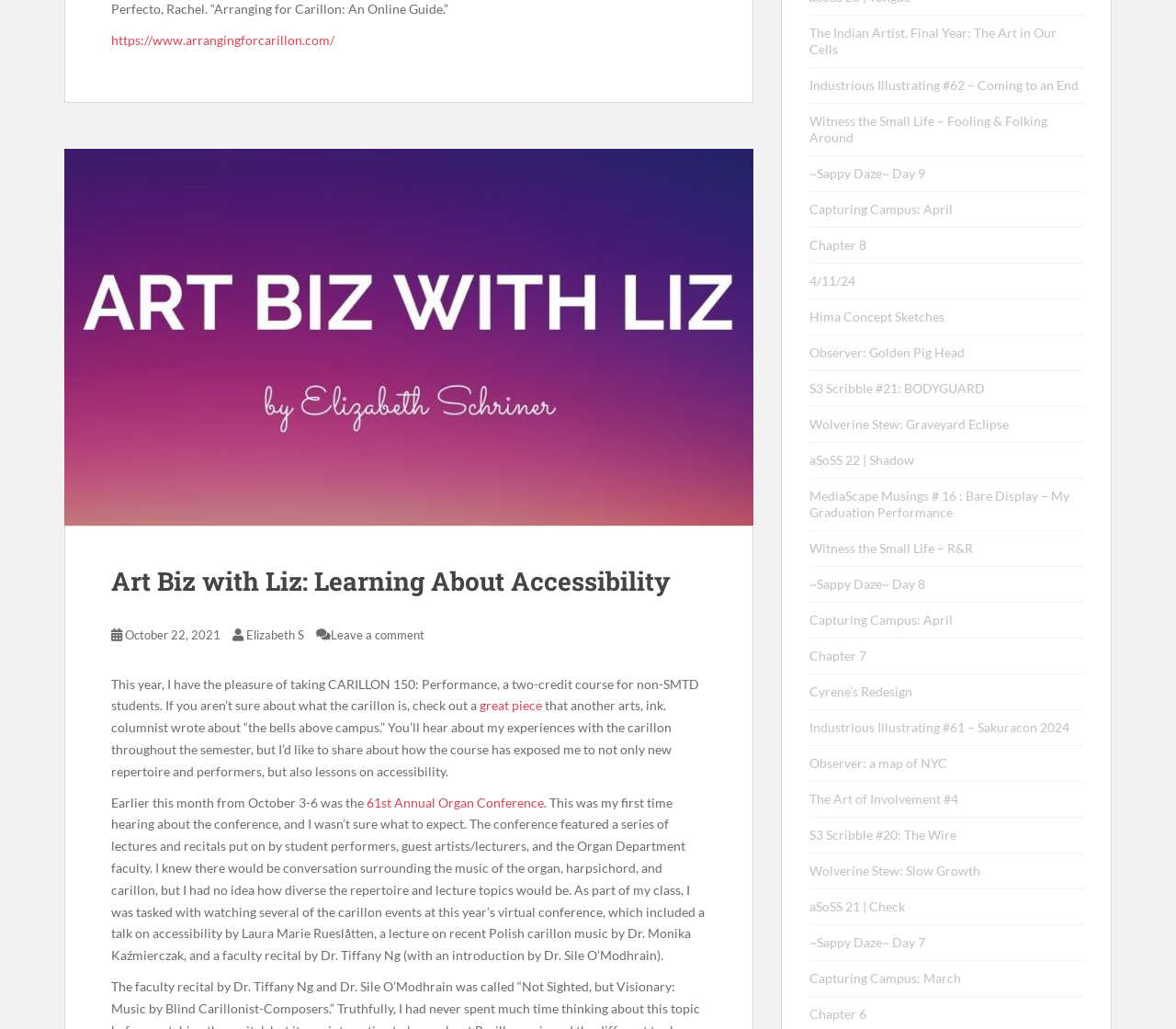Please locate the bounding box coordinates of the element that should be clicked to complete the given instruction: "Leave a comment".

[0.281, 0.61, 0.361, 0.624]